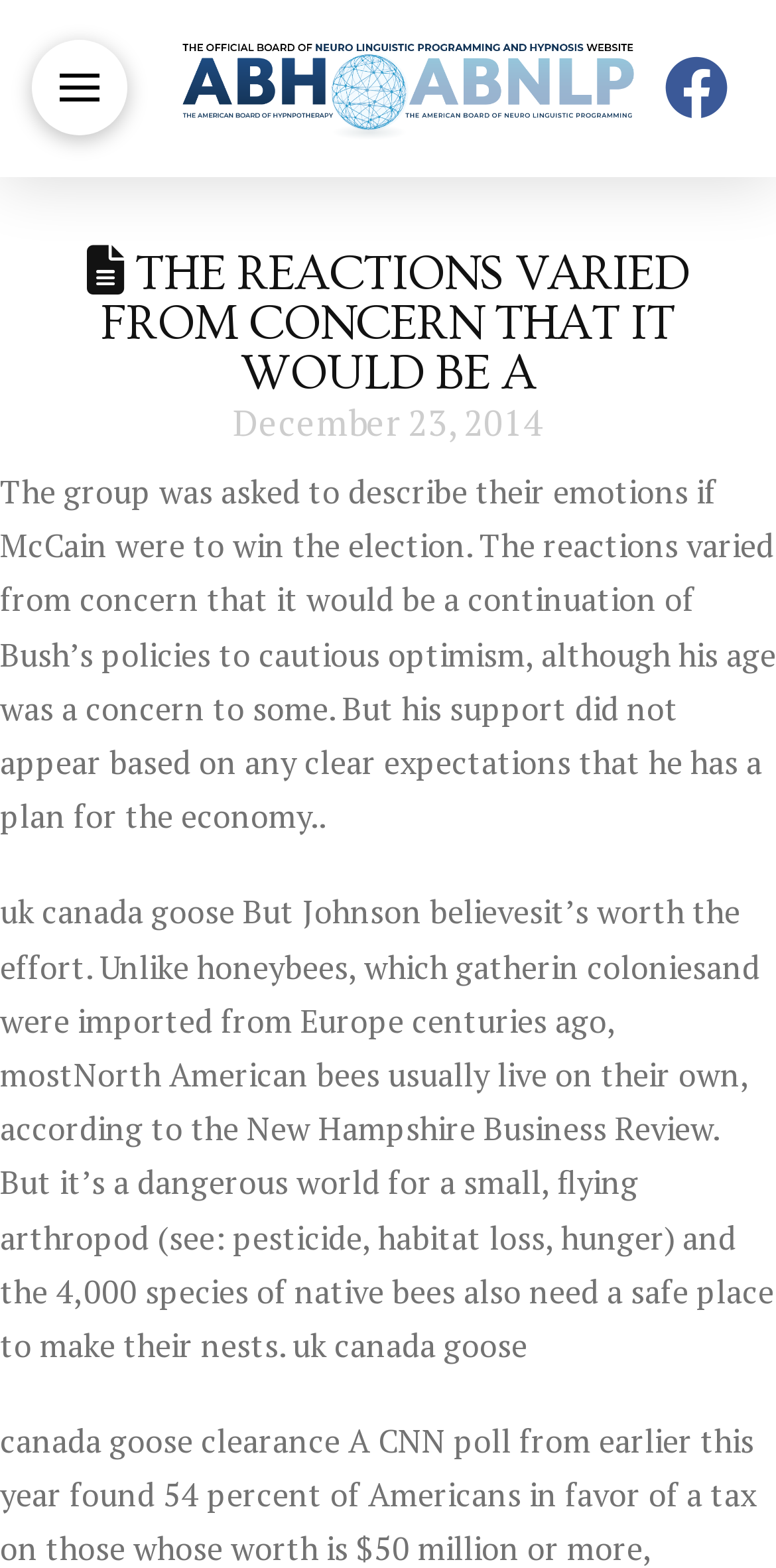Reply to the question with a brief word or phrase: What is the purpose of the button at the top?

Toggle Off Canvas Content